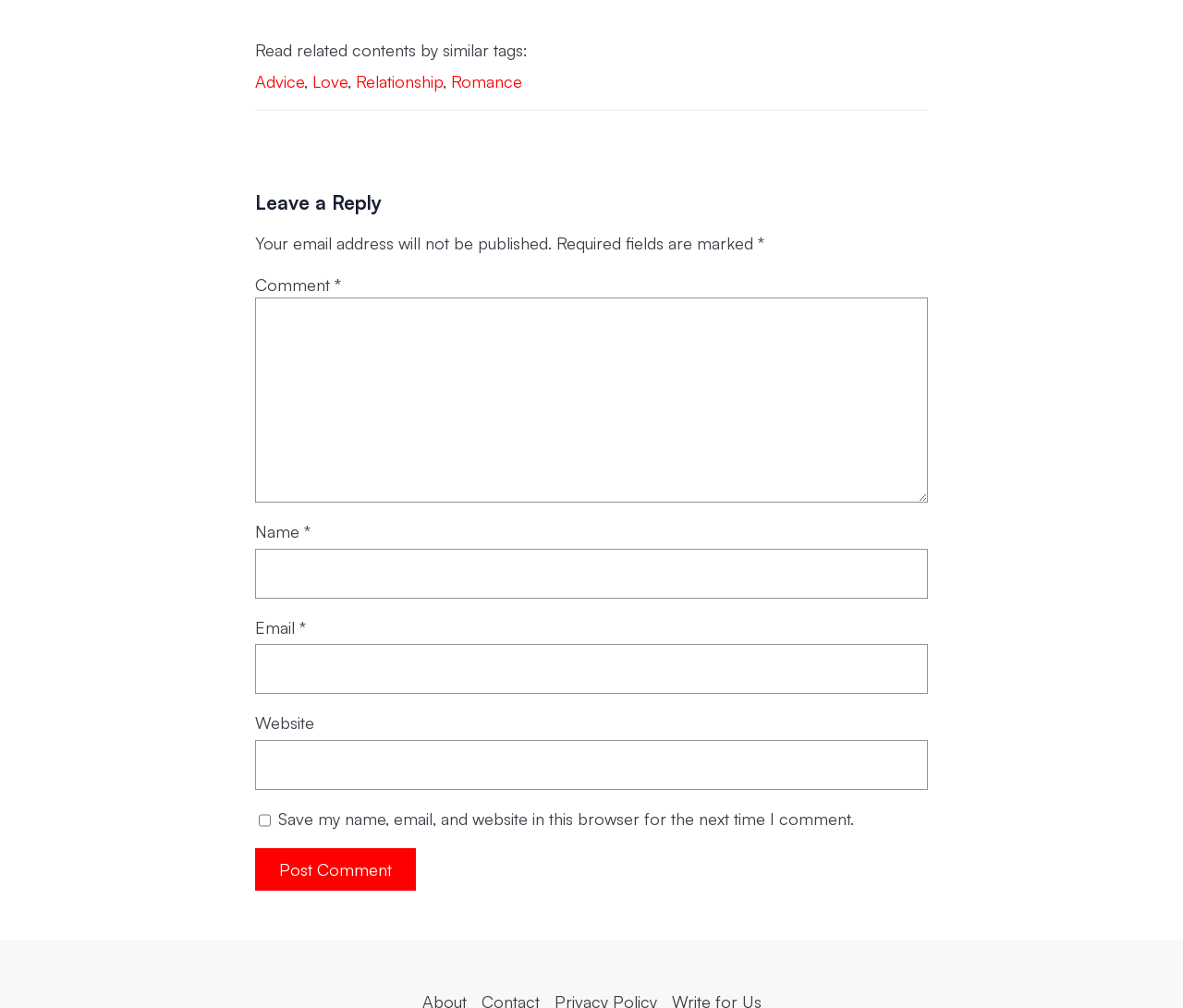What is the purpose of the textboxes? From the image, respond with a single word or brief phrase.

To input comment information